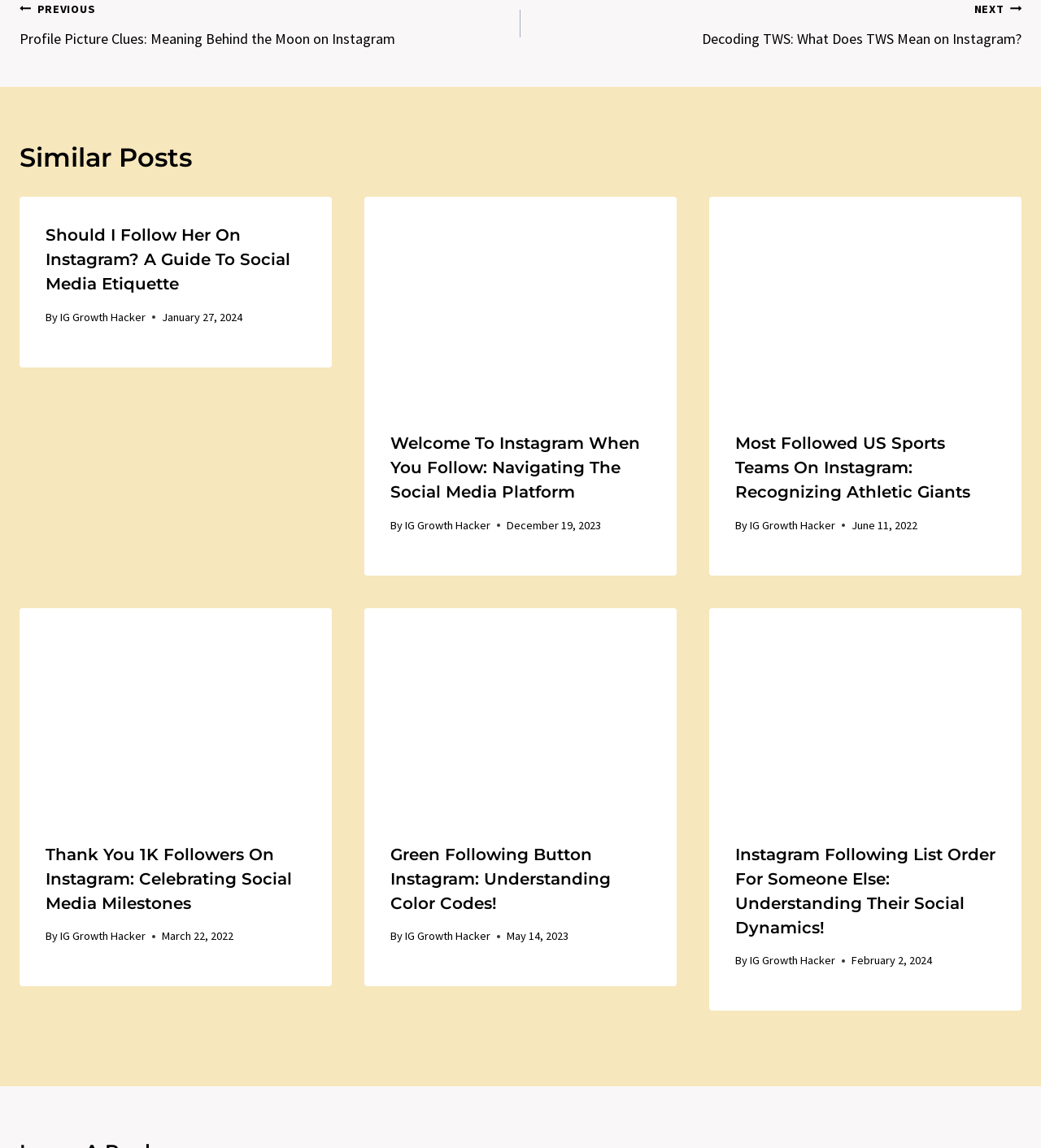Determine the bounding box coordinates for the area that should be clicked to carry out the following instruction: "Check the article 'Most Followed US Sports Teams on Instagram: Recognizing Athletic Giants'".

[0.681, 0.172, 0.981, 0.353]